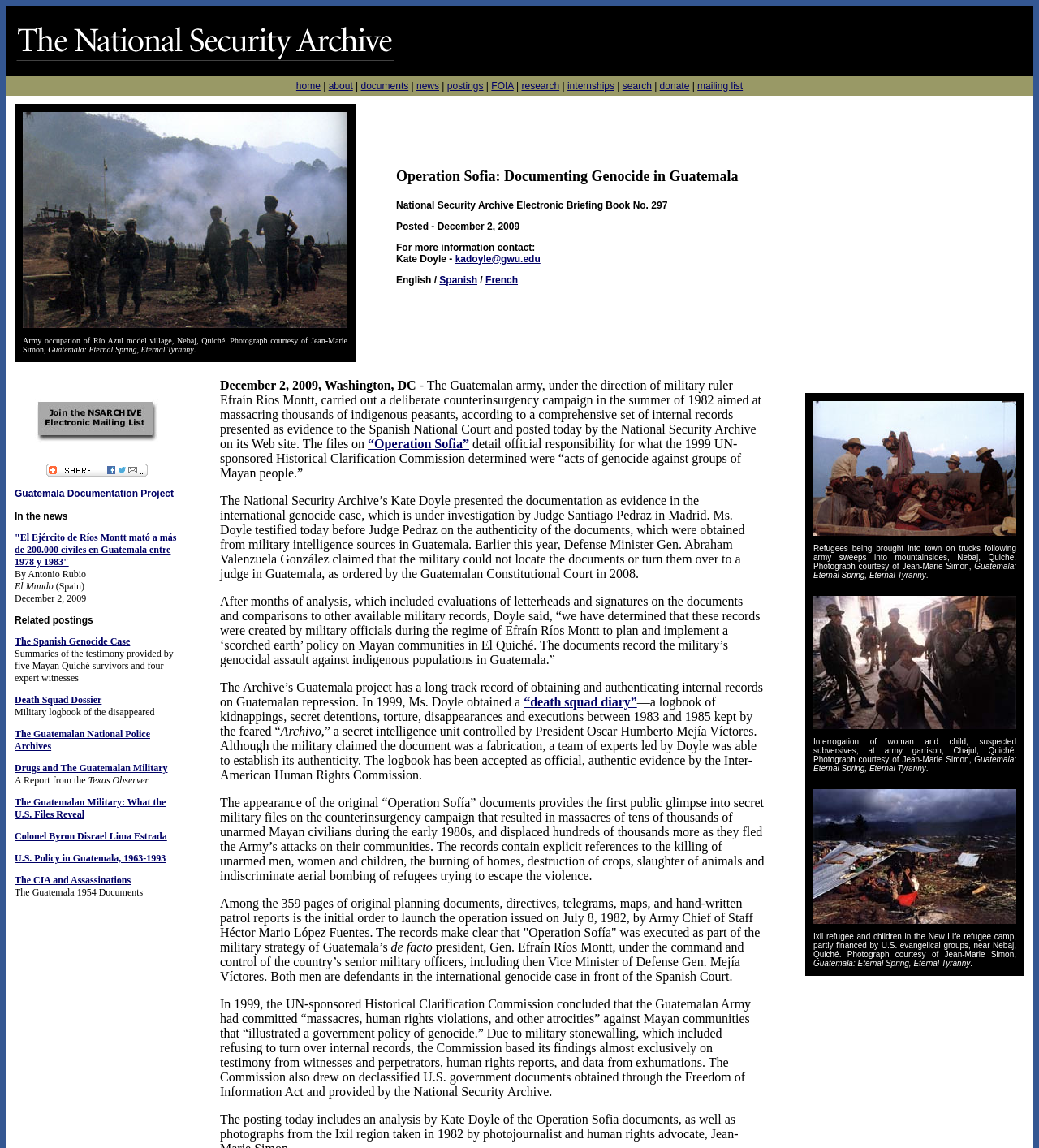Provide the bounding box coordinates of the HTML element this sentence describes: "U.S. Policy in Guatemala, 1963-1993". The bounding box coordinates consist of four float numbers between 0 and 1, i.e., [left, top, right, bottom].

[0.014, 0.743, 0.16, 0.752]